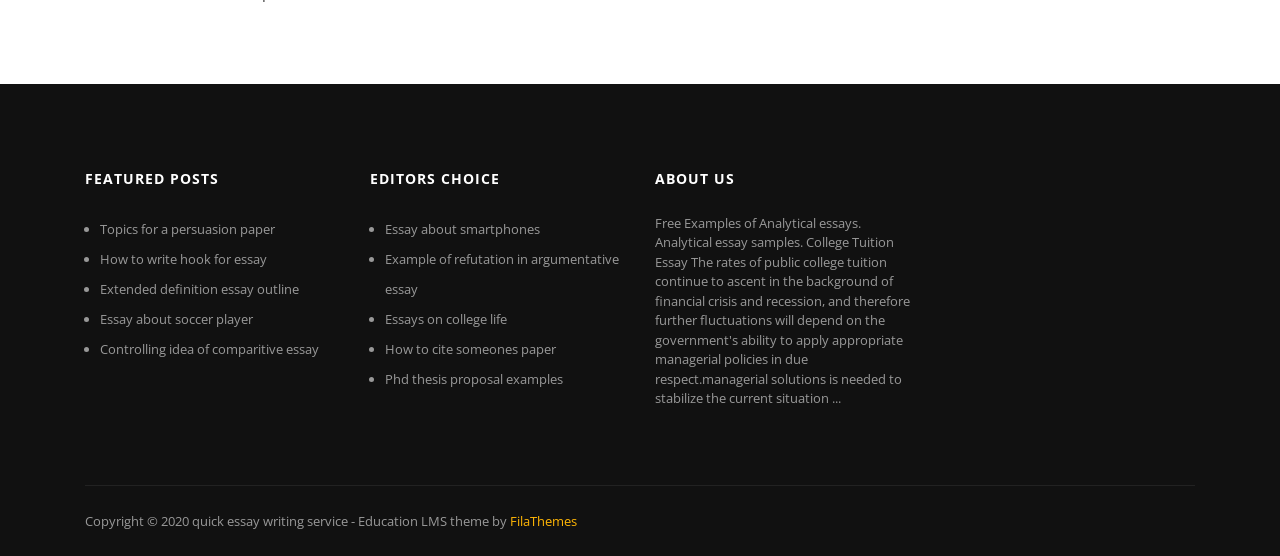Please answer the following question using a single word or phrase: What is the theme of the website?

Education LMS